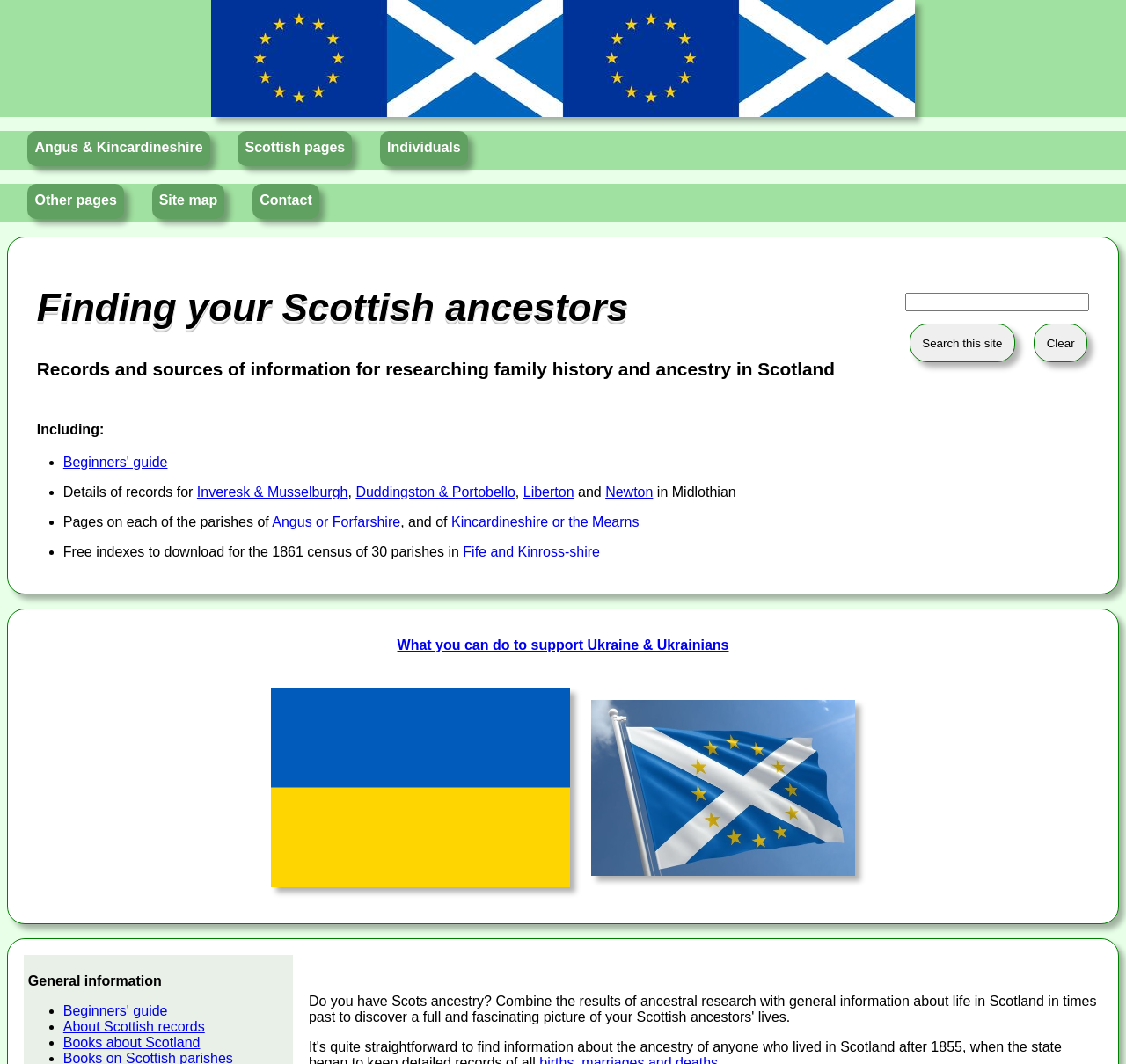Locate the primary headline on the webpage and provide its text.

Finding your Scottish ancestors